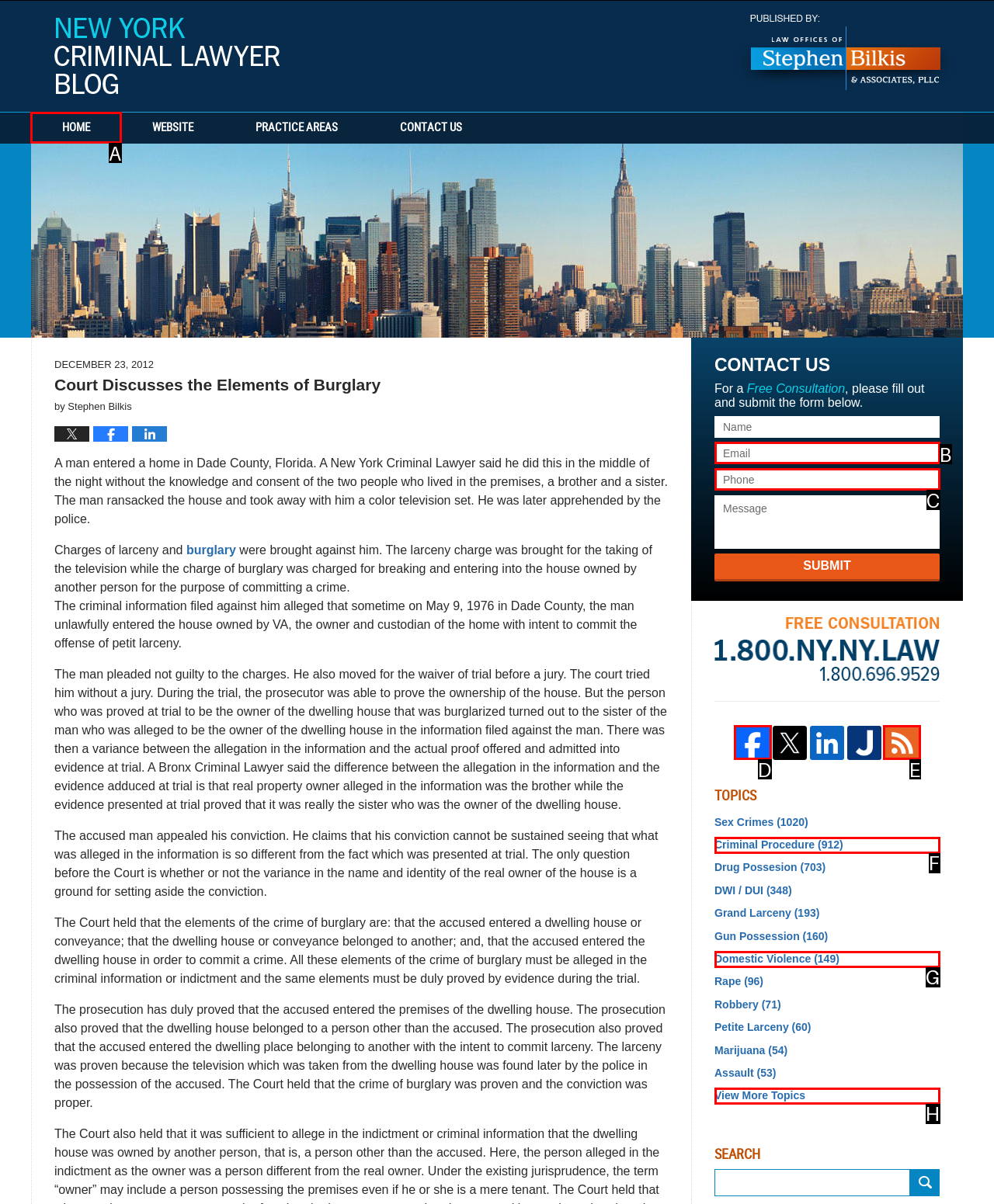Which choice should you pick to execute the task: Click on the 'HOME' link
Respond with the letter associated with the correct option only.

A